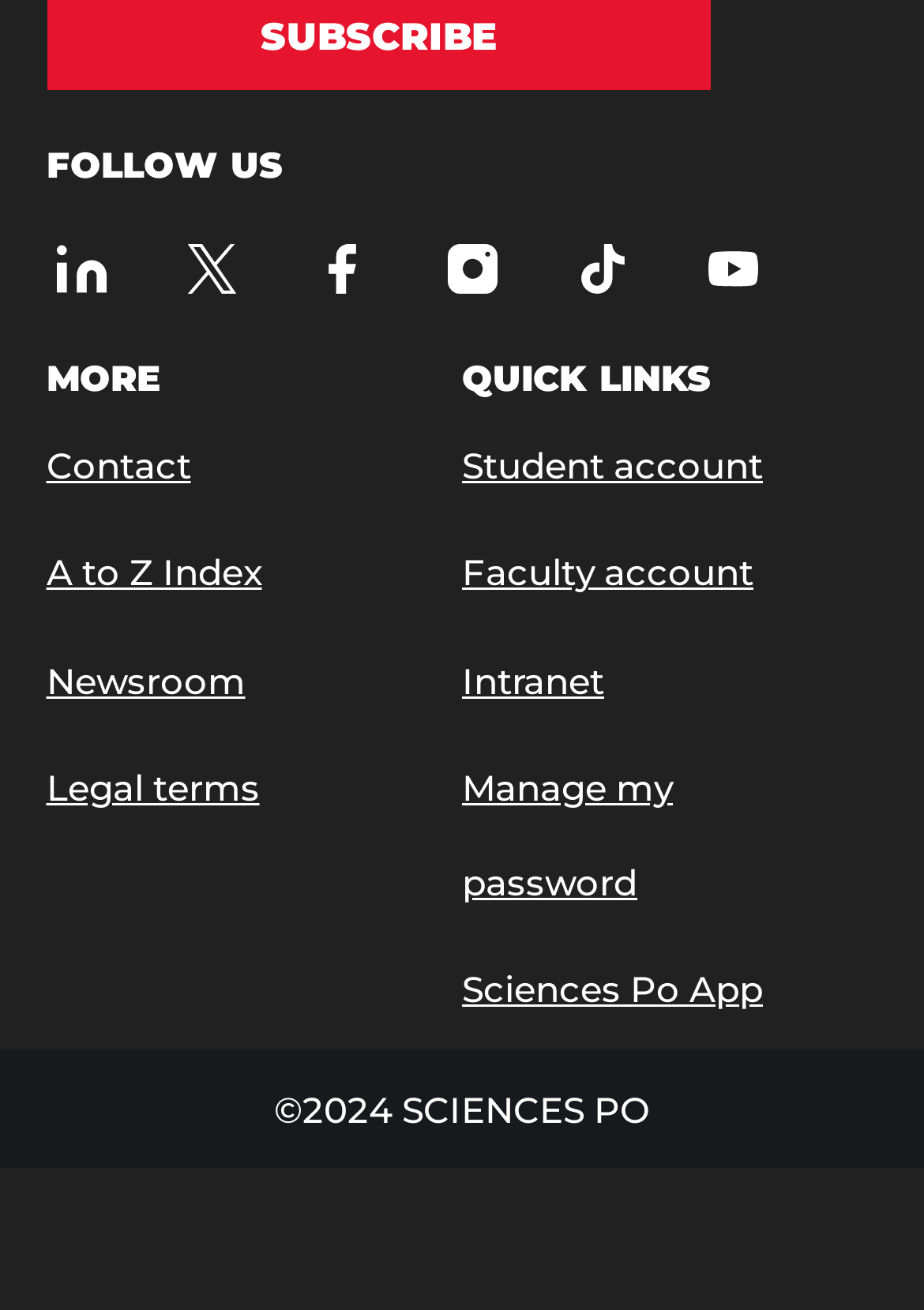Respond to the question with just a single word or phrase: 
What is the copyright year of Sciences Po?

2024